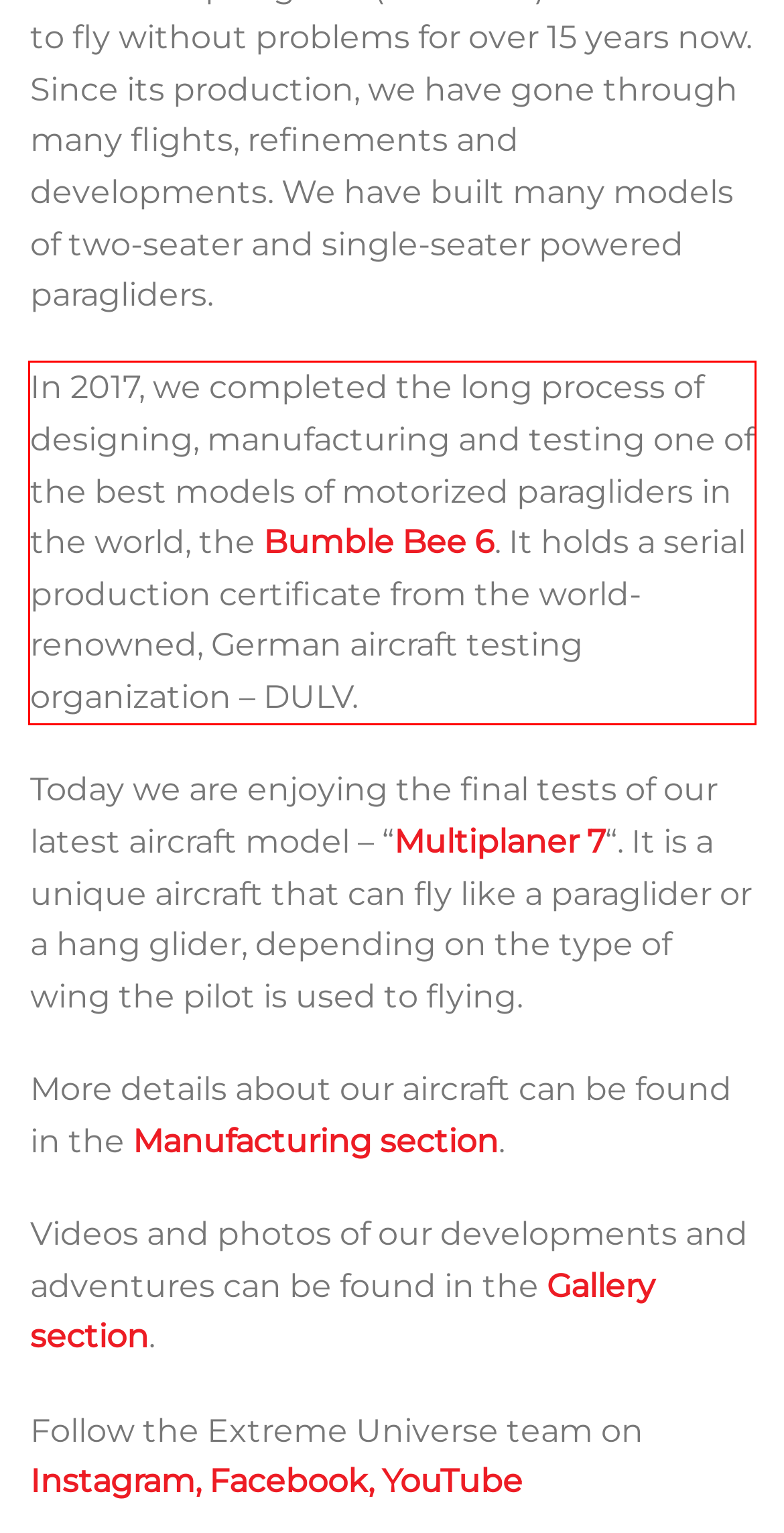Using OCR, extract the text content found within the red bounding box in the given webpage screenshot.

In 2017, we completed the long process of designing, manufacturing and testing one of the best models of motorized paragliders in the world, the Bumble Bee 6. It holds a serial production certificate from the world-renowned, German aircraft testing organization – DULV.